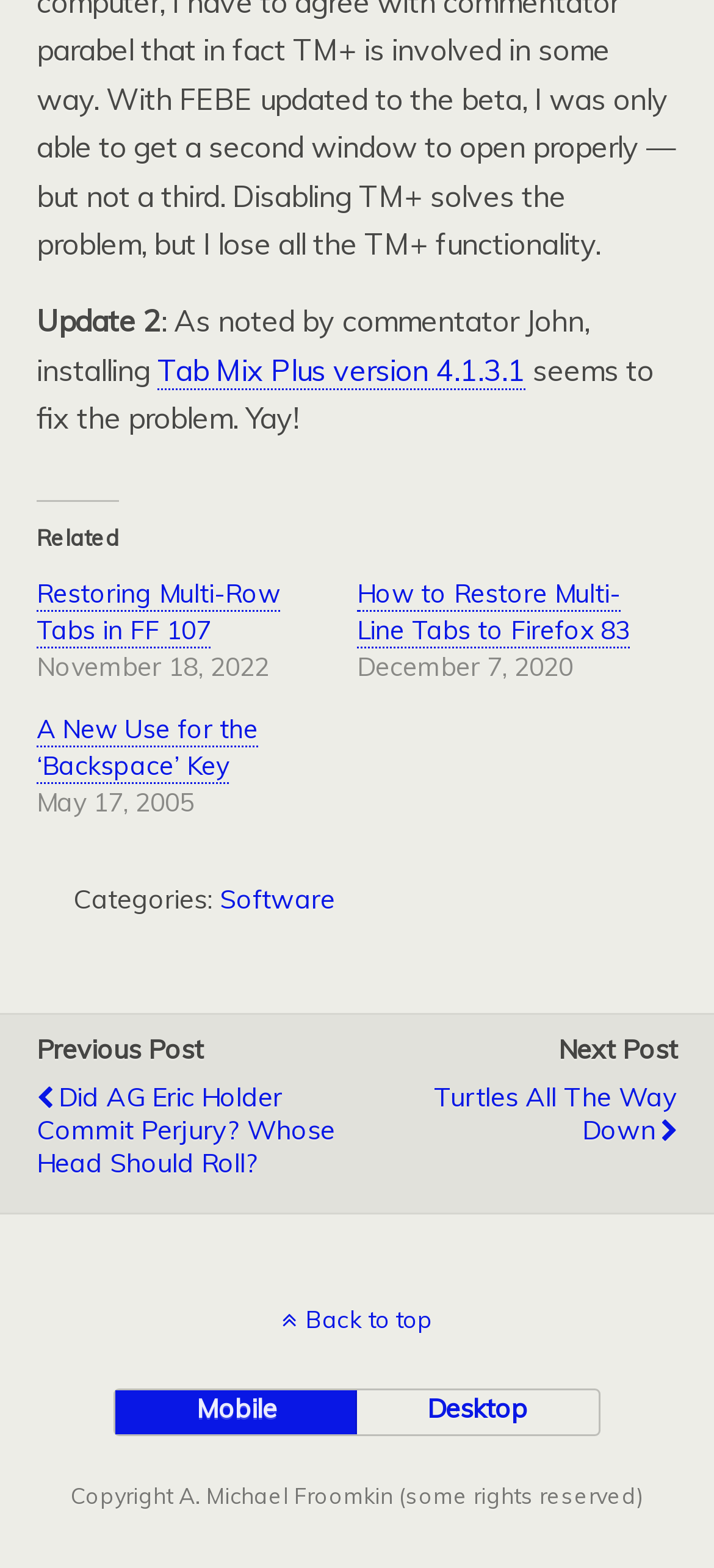Using the element description Open/Close the menu, predict the bounding box coordinates for the UI element. Provide the coordinates in (top-left x, top-left y, bottom-right x, bottom-right y) format with values ranging from 0 to 1.

None